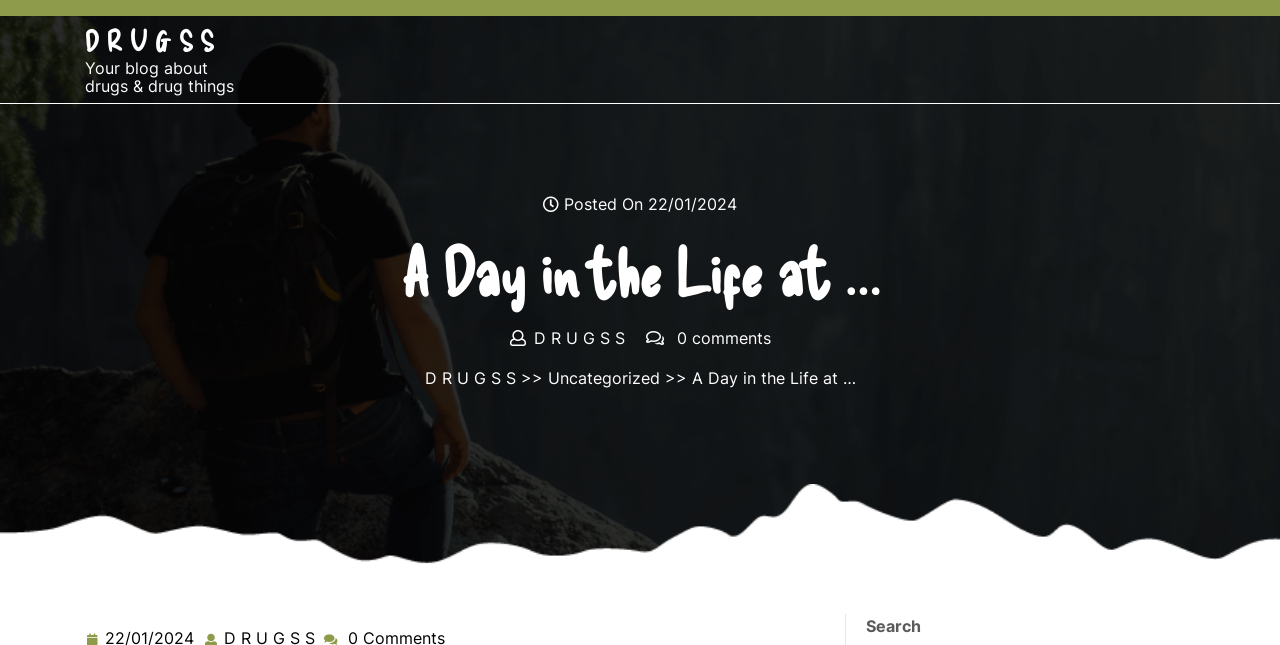What is the name of the dispensary?
Please use the image to provide a one-word or short phrase answer.

Good Day Farm Dispensary